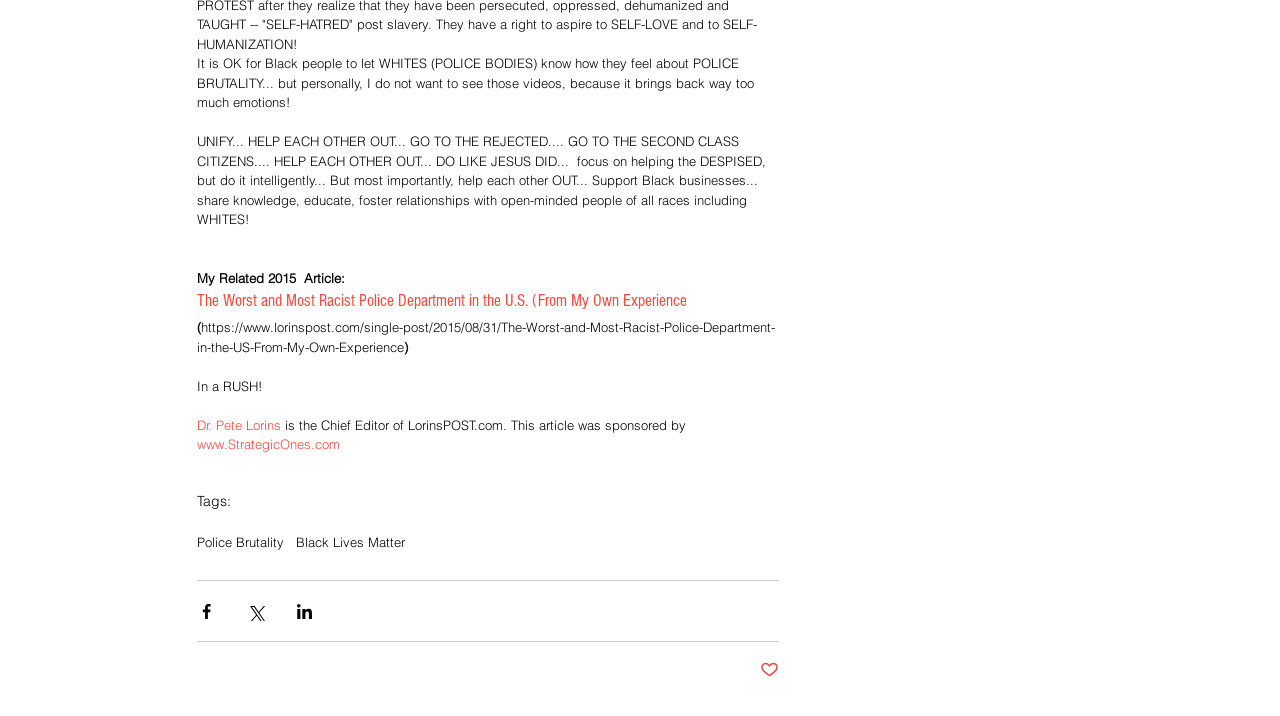Determine the bounding box coordinates of the region I should click to achieve the following instruction: "Click the link to read the article 'The Worst and Most Racist Police Department in the U.S. (From My Own Experience'". Ensure the bounding box coordinates are four float numbers between 0 and 1, i.e., [left, top, right, bottom].

[0.154, 0.406, 0.536, 0.433]